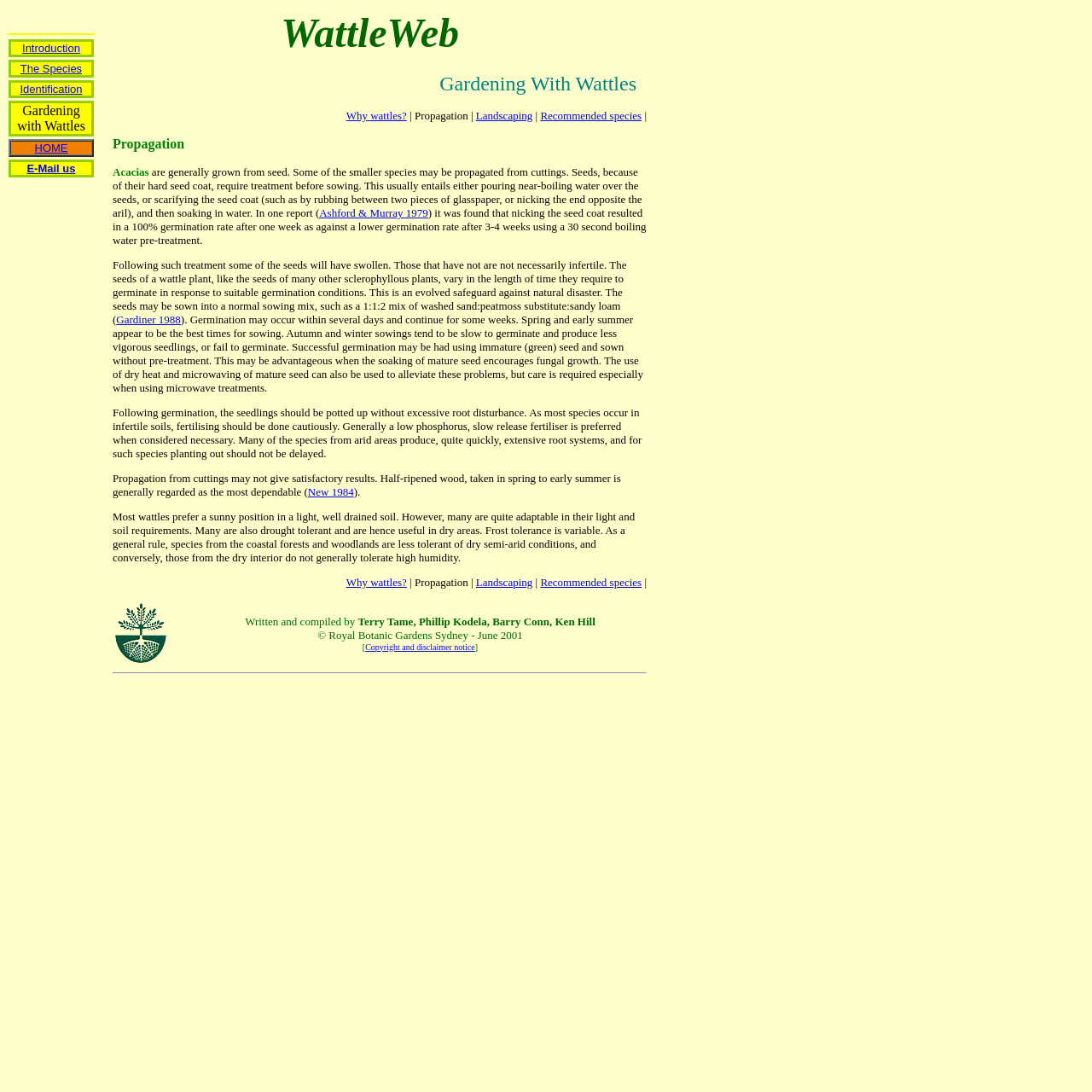What is the best time for sowing wattle seeds?
Give a single word or phrase as your answer by examining the image.

Spring and early summer